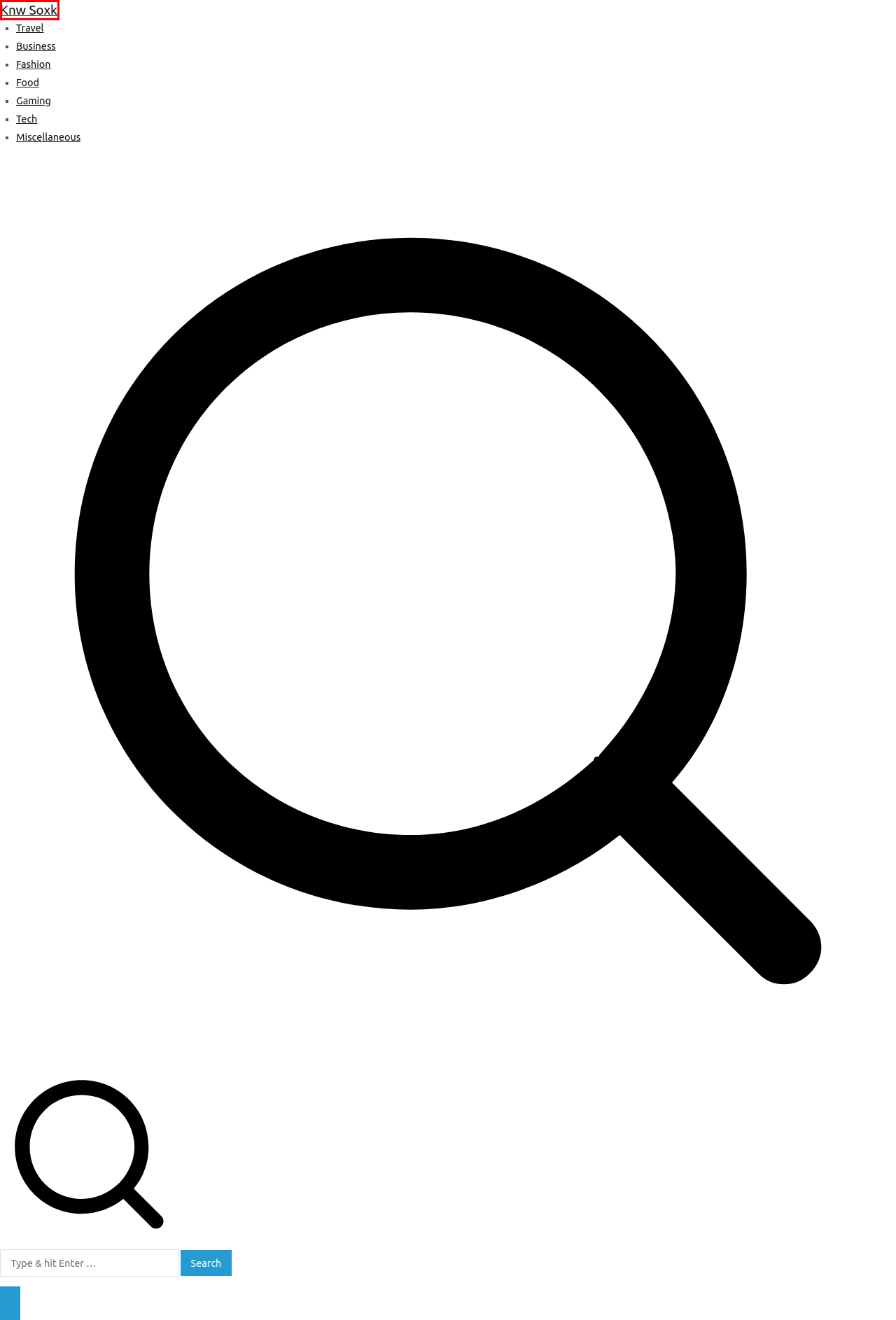Provided is a screenshot of a webpage with a red bounding box around an element. Select the most accurate webpage description for the page that appears after clicking the highlighted element. Here are the candidates:
A. Knw Soxk
B. Food – Knw Soxk
C. Tech – Knw Soxk
D. Miscellaneous – Knw Soxk
E. Business – Knw Soxk
F. Gaming – Knw Soxk
G. Travel – Knw Soxk
H. Fashion – Knw Soxk

A